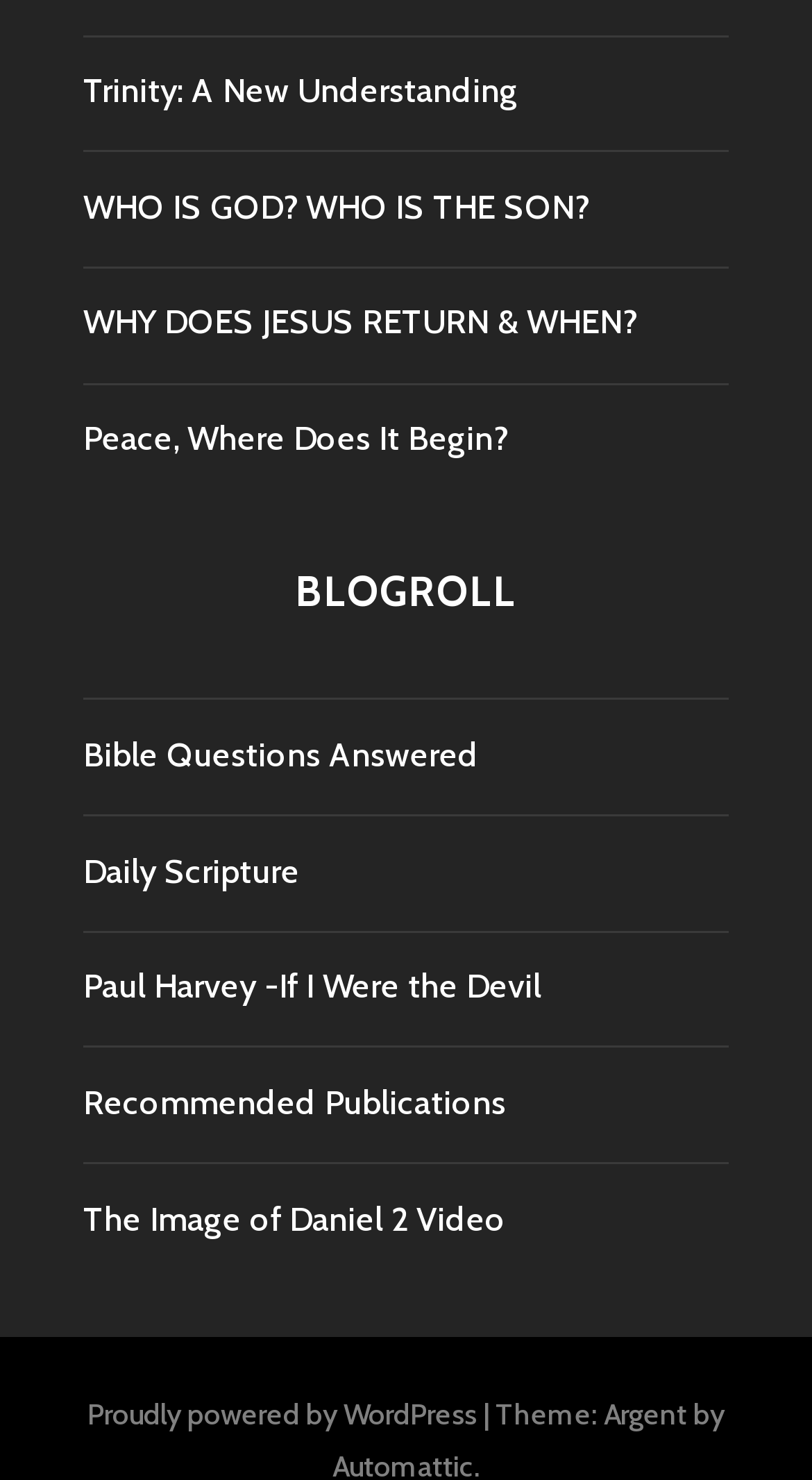How many links are under the 'BLOGROLL' heading?
Answer the question with a single word or phrase derived from the image.

7